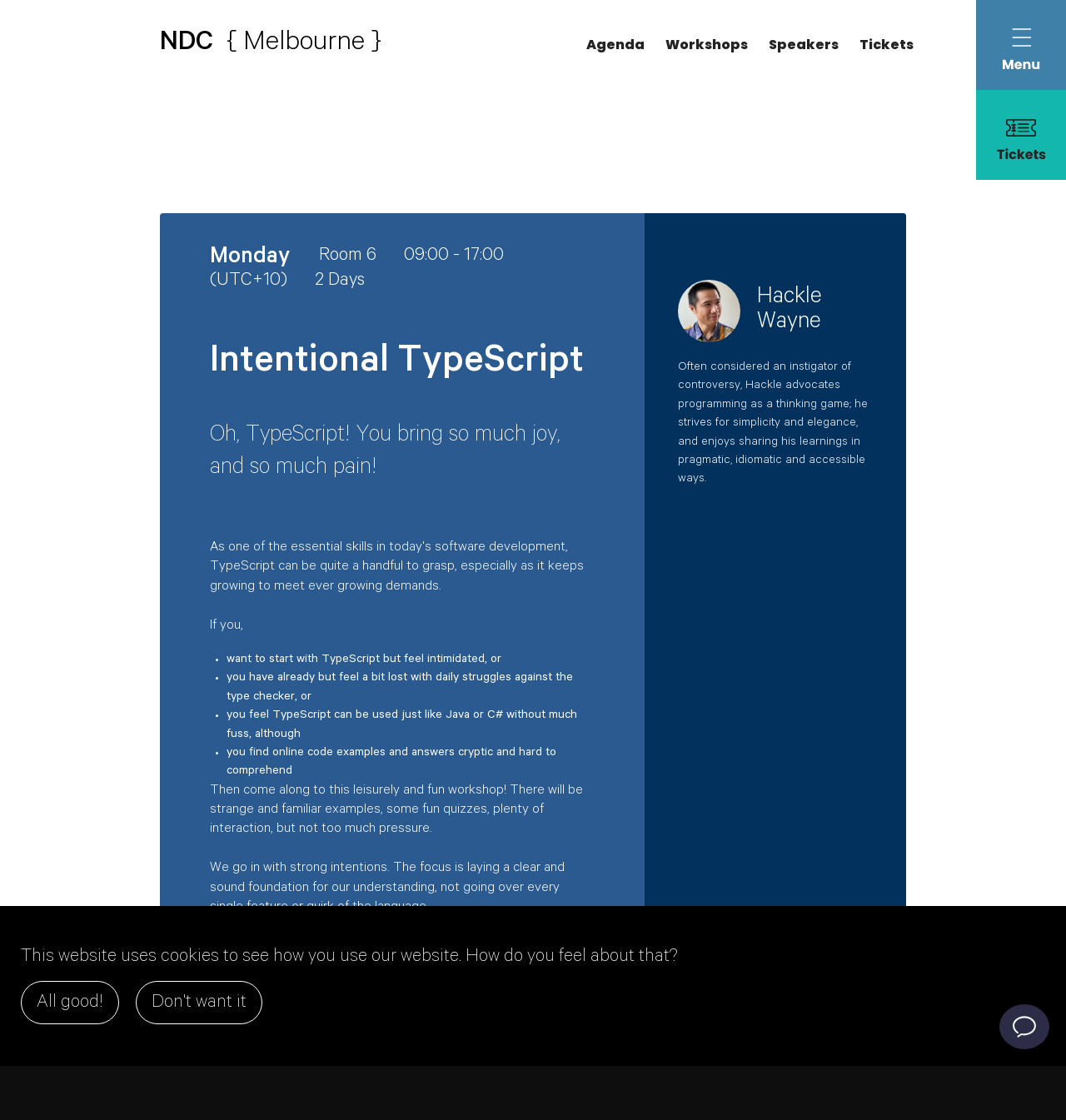Please determine the bounding box coordinates, formatted as (top-left x, top-left y, bottom-right x, bottom-right y), with all values as floating point numbers between 0 and 1. Identify the bounding box of the region described as: NDC { Melbourne }

[0.15, 0.016, 0.358, 0.054]